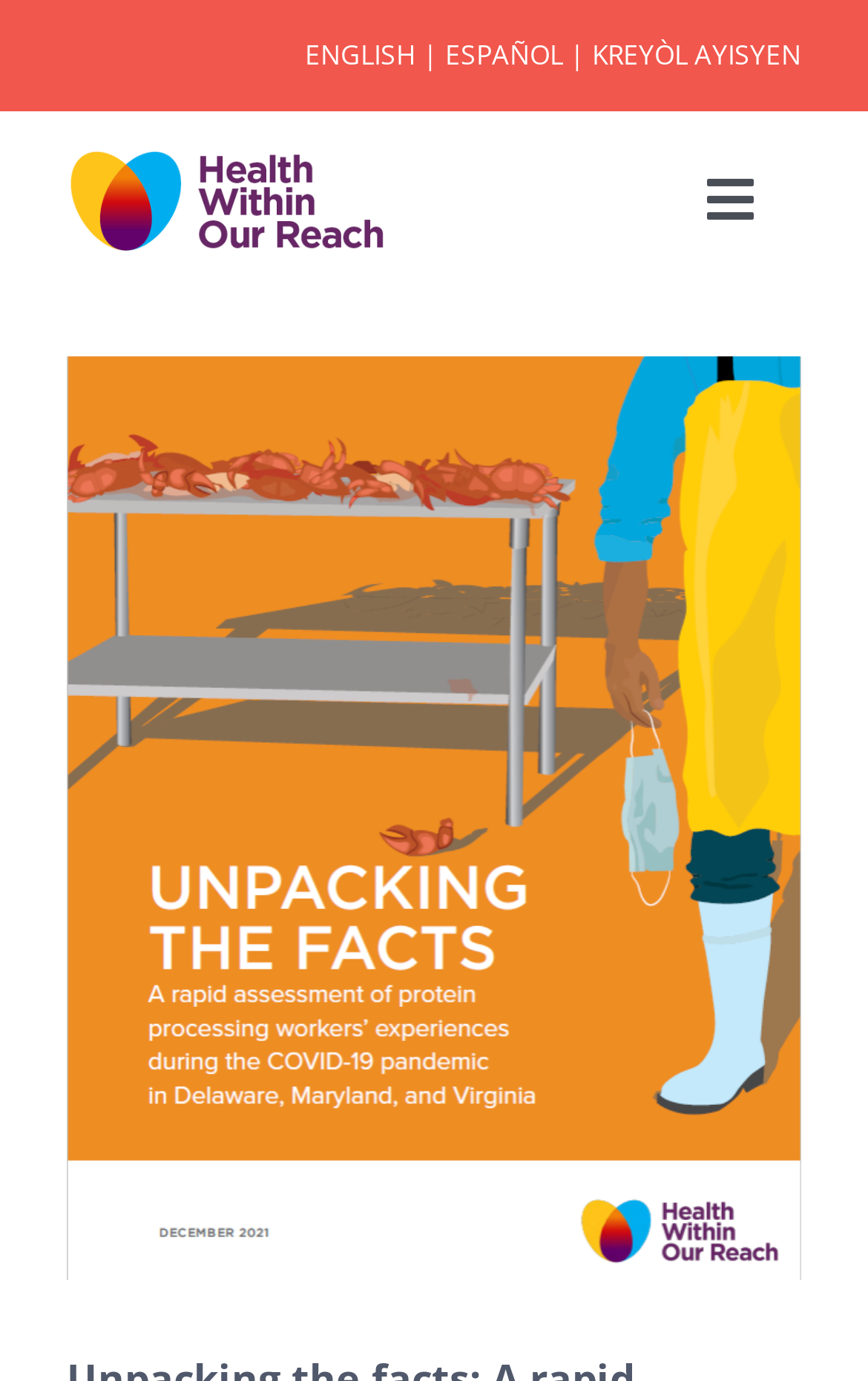Summarize the webpage comprehensively, mentioning all visible components.

The webpage is focused on a report titled "Unpacking the facts: A rapid assessment of protein processing workers’ experiences during the COVID-19 pandemic in Delaware, Maryland, and Virginia – Salud a nuestro alcance". At the top, there are three language options: "ENGLISH", "ESPAÑOL", and "KREYÒL AYISYEN", aligned horizontally. Below these options, there is a logo of "Health Within Our Reach" on the left side, and a navigation menu on the right side, which can be toggled by a button.

The navigation menu has six main links: "ABOUT US", "NEWS", "RESOURCES", "PARTNERS", "CONTACT", and "HAVE A QUESTION?". These links are stacked vertically, taking up the majority of the page's height.

On the left side of the page, there is a prominent link to download a report, titled "Unpacking the facts". Below this link, there is a larger image related to the report, with a "View Larger Image" text above it. The image takes up a significant portion of the page's width.

Overall, the webpage has a simple and organized layout, with clear headings and concise text, making it easy to navigate and find the desired information.